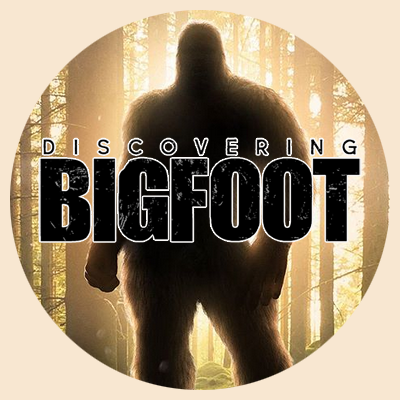Based on the visual content of the image, answer the question thoroughly: Is the background of the image dark?

The caption describes the background as 'a dense forest' with 'bright, ethereal light filtering through the trees', suggesting a well-lit atmosphere rather than a dark one.